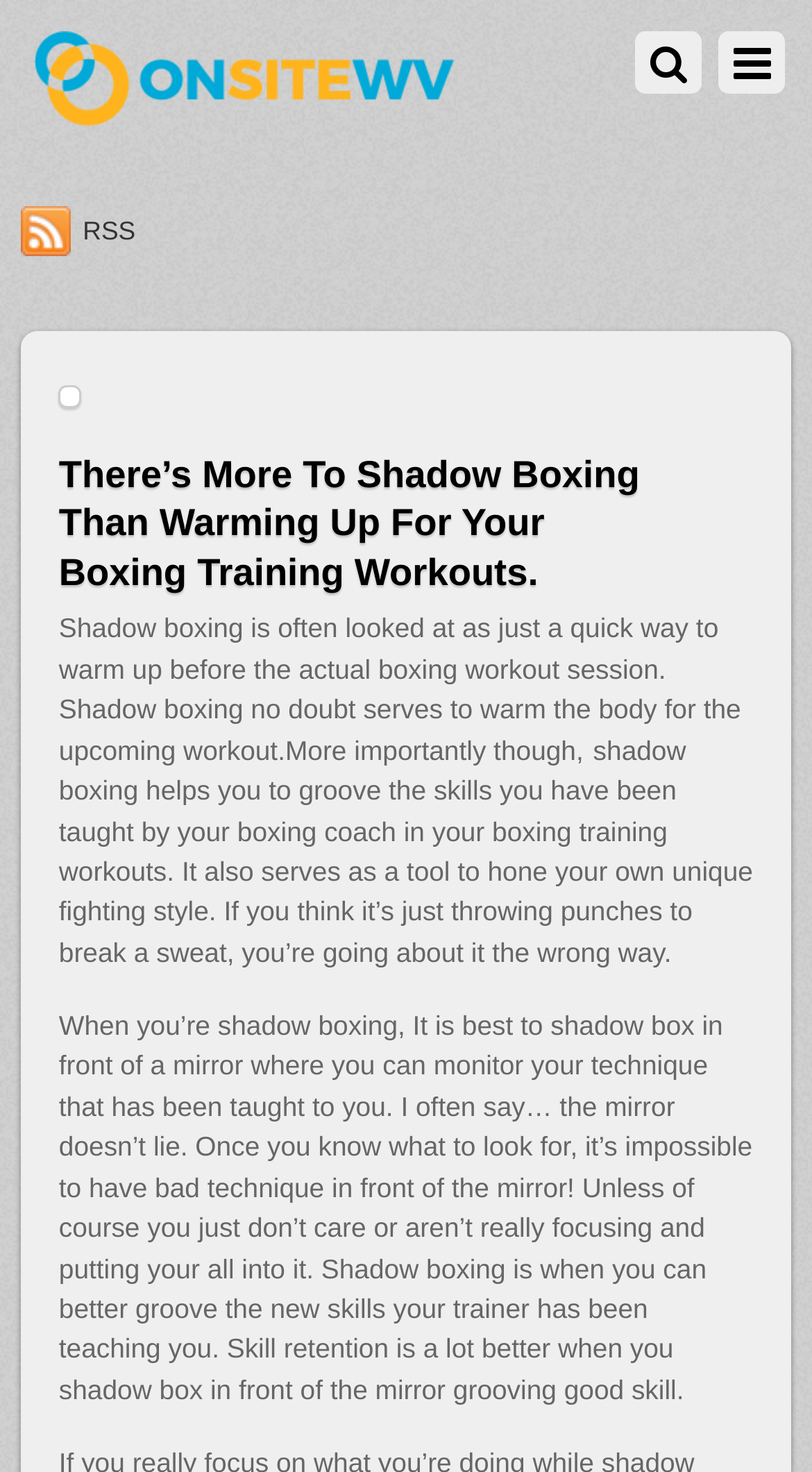Identify and provide the main heading of the webpage.

There’s More To Shadow Boxing Than Warming Up For Your Boxing Training Workouts.